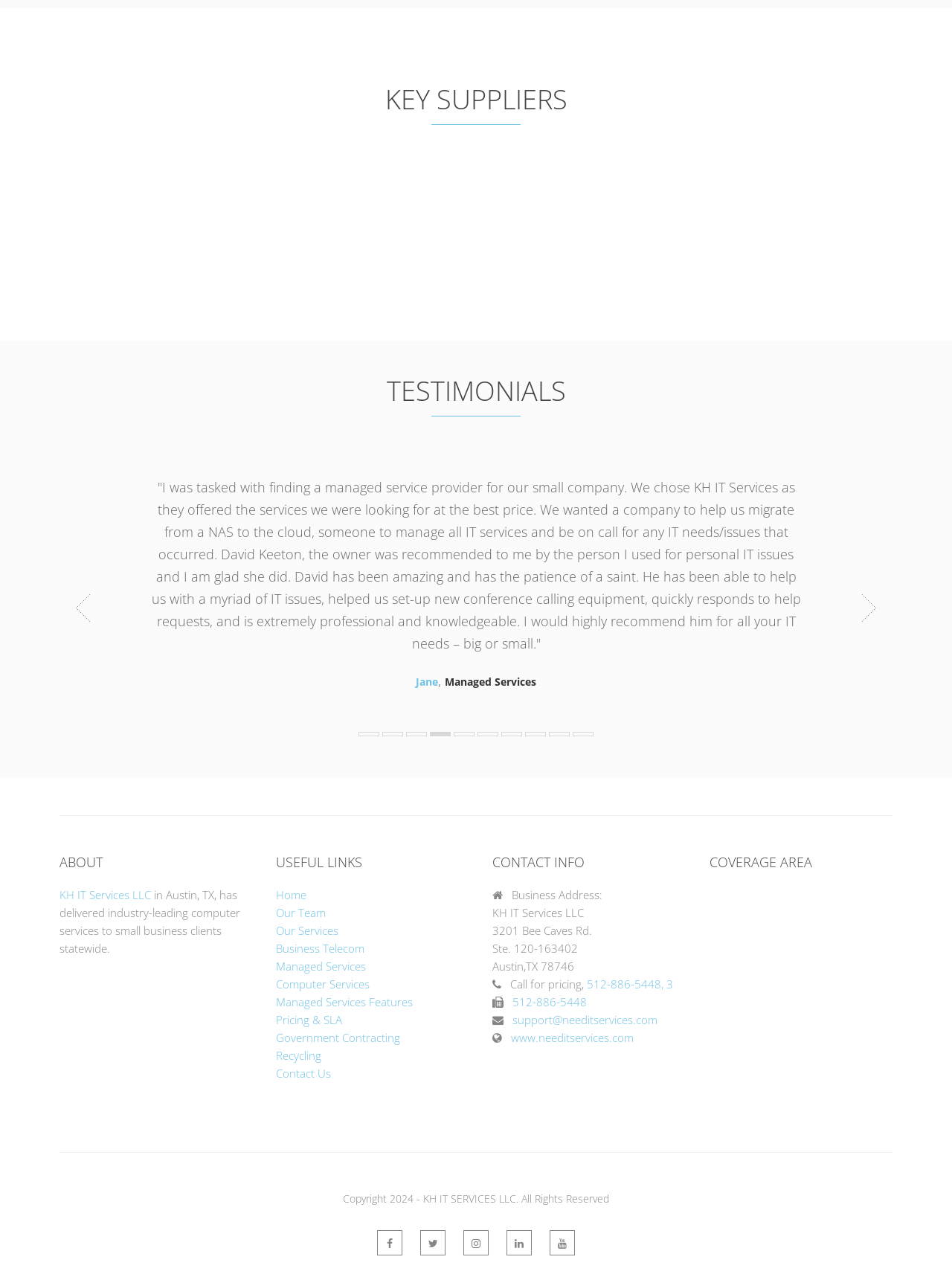What is the type of services provided by KH IT Services LLC?
Can you provide a detailed and comprehensive answer to the question?

I found the type of services by looking at the USEFUL LINKS section, which is located in the middle of the webpage. The section has a heading 'USEFUL LINKS' and contains a link 'Computer Services', which suggests that KH IT Services LLC provides computer services.